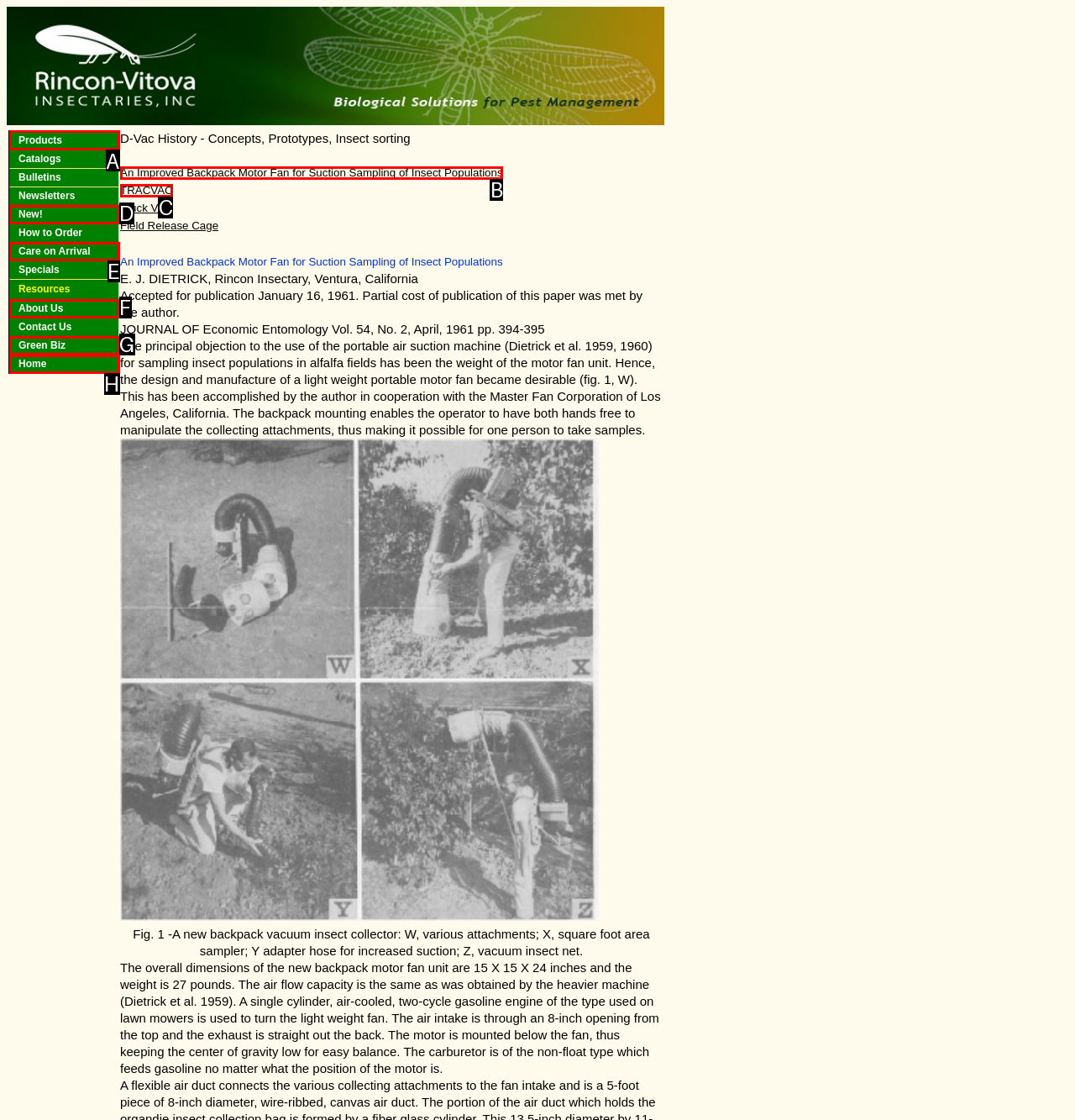From the available options, which lettered element should I click to complete this task: Click on the Products link?

A